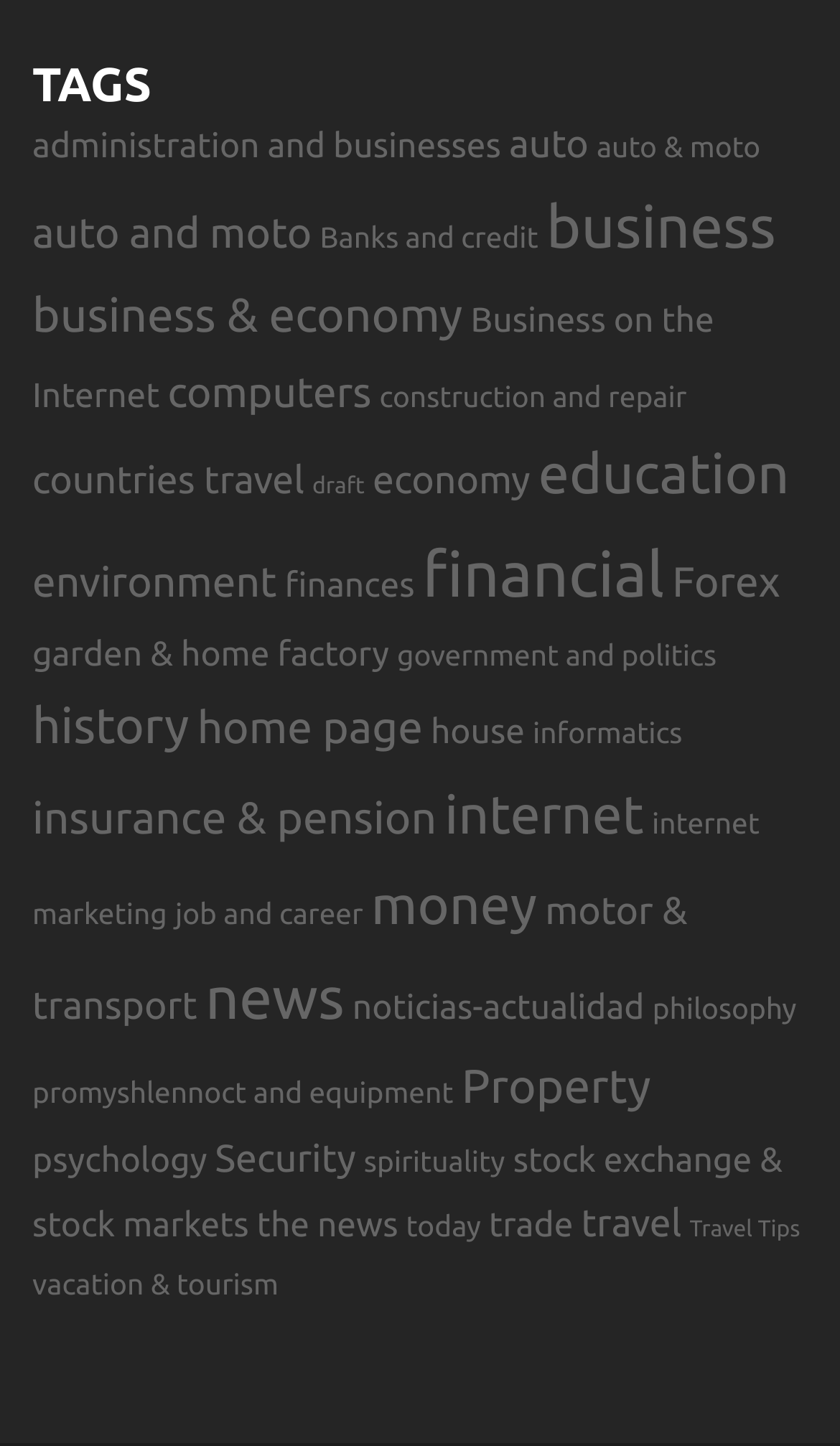Provide a one-word or brief phrase answer to the question:
What is the category that appears at the top-left corner of the webpage?

administration and businesses